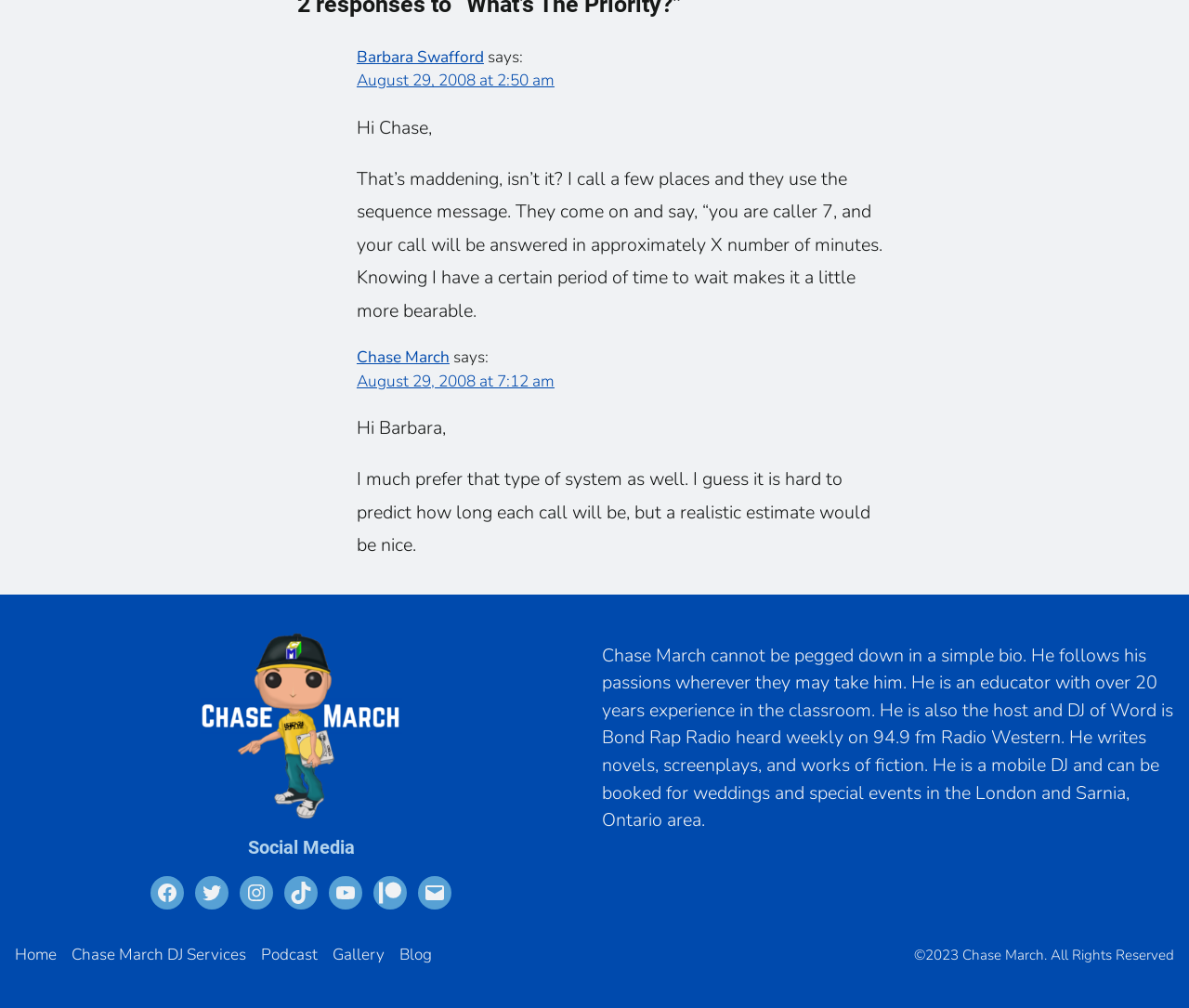Answer the question briefly using a single word or phrase: 
Who is the host of Word is Bond Rap Radio?

Chase March